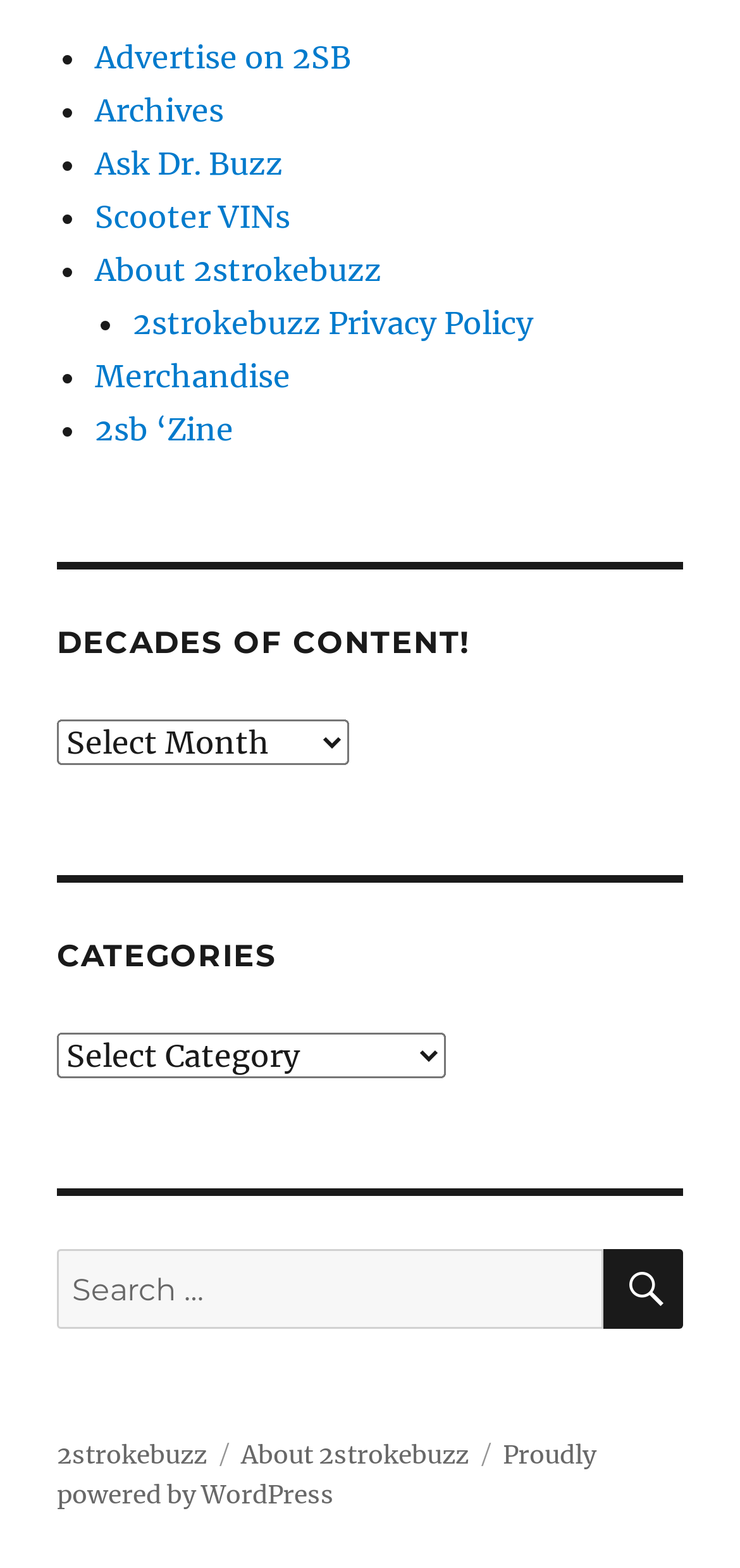Please specify the bounding box coordinates of the clickable section necessary to execute the following command: "Ask Dr. Buzz".

[0.128, 0.092, 0.382, 0.116]